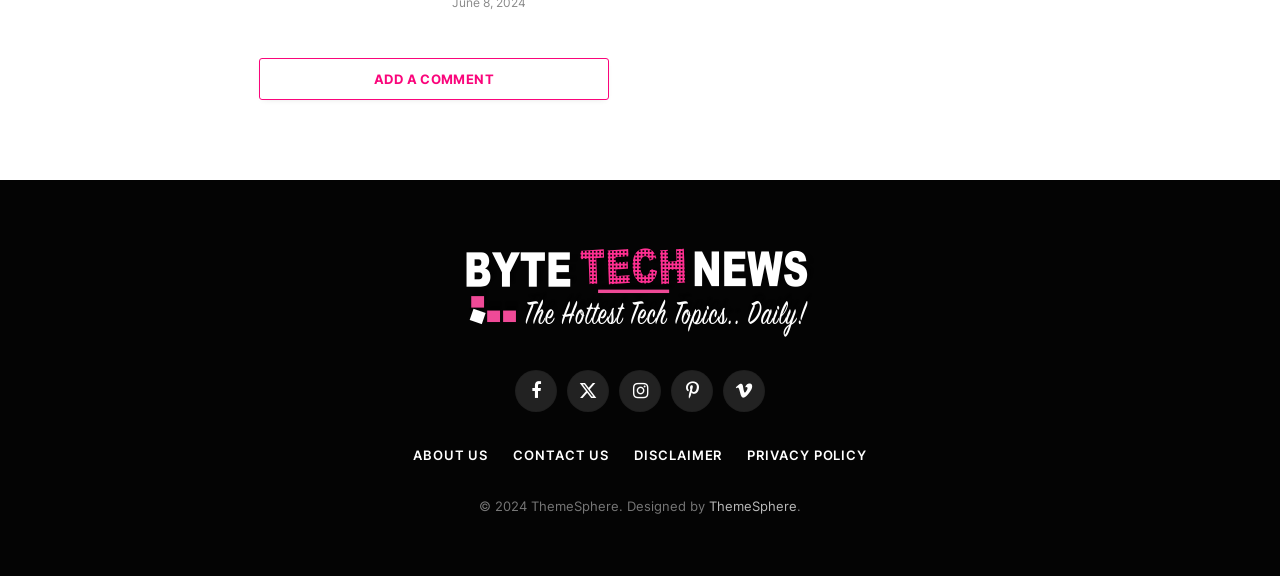Determine the bounding box coordinates for the area you should click to complete the following instruction: "Go to About Us page".

[0.323, 0.776, 0.381, 0.804]